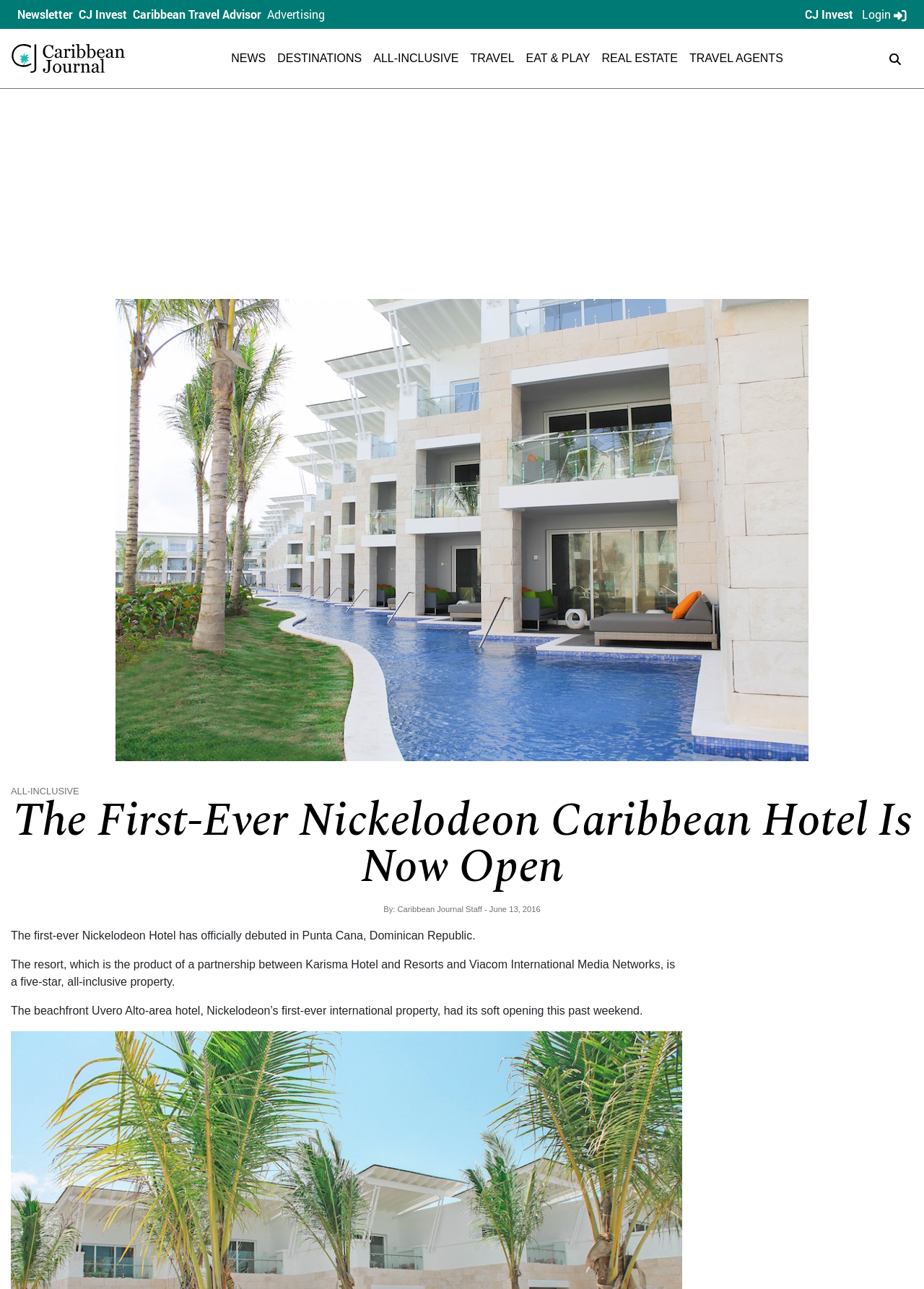Can you find the bounding box coordinates of the area I should click to execute the following instruction: "Learn about all-inclusive"?

[0.404, 0.04, 0.496, 0.05]